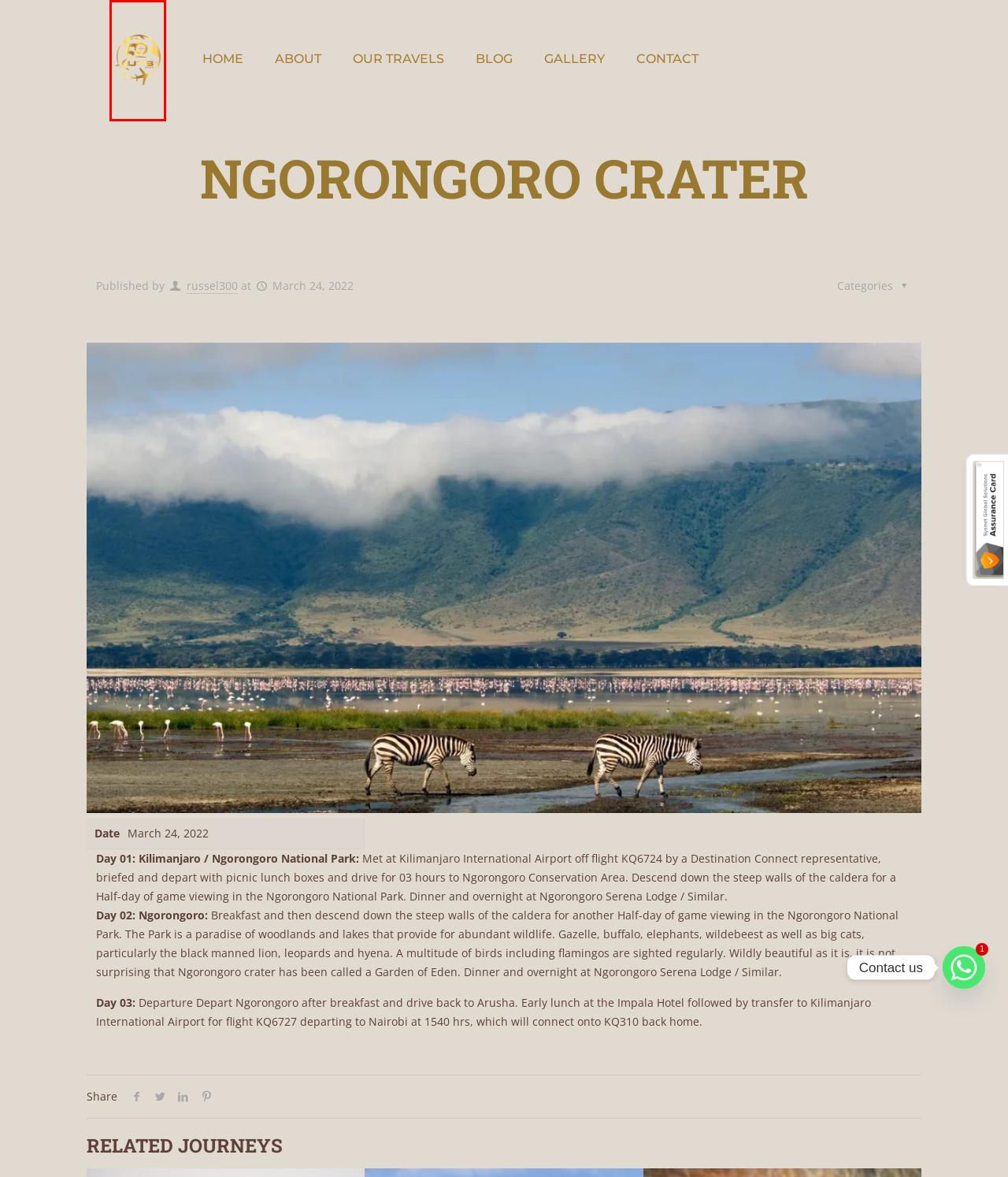Look at the screenshot of a webpage with a red bounding box and select the webpage description that best corresponds to the new page after clicking the element in the red box. Here are the options:
A. CONTACT – Uganda Travel Bureau
B. ABOUT – Uganda Travel Bureau
C. HOME – Uganda Travel Bureau
D. EAST AFRICAN ADVENTURE SAFARI – Uganda Travel Bureau
E. Gallery – Uganda Travel Bureau
F. NEWS – Uganda Travel Bureau
G. TANZANIA DELIGHT SAFARI – Uganda Travel Bureau
H. russel300 – Uganda Travel Bureau

C